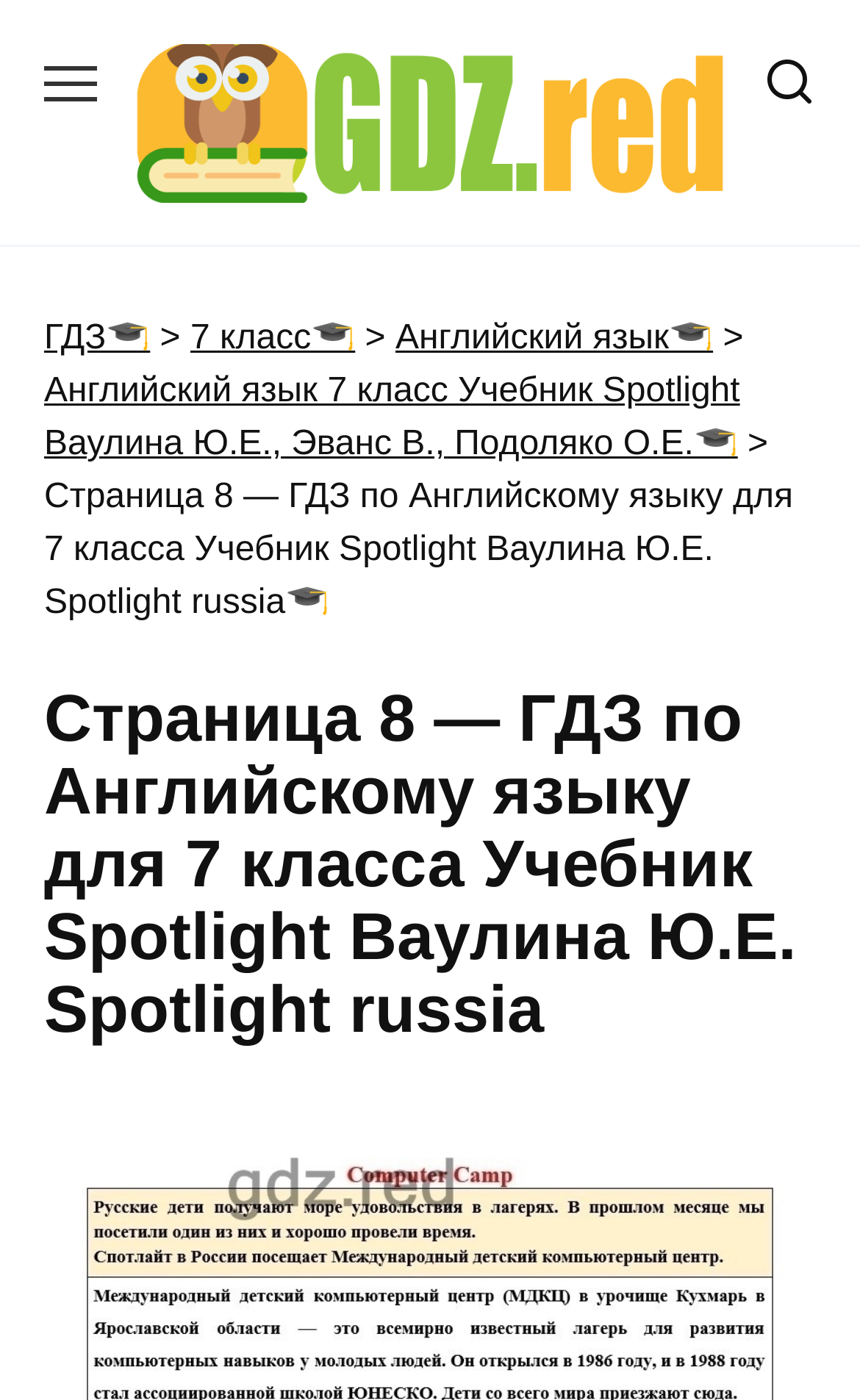What is the class level of the textbook?
Please answer the question with a detailed response using the information from the screenshot.

The link '7 класс Английский язык Учебник Spotlight Ваулина Ю.Е., Эванс В., Подоляко О.Е.' indicates that the class level of the textbook is 7.